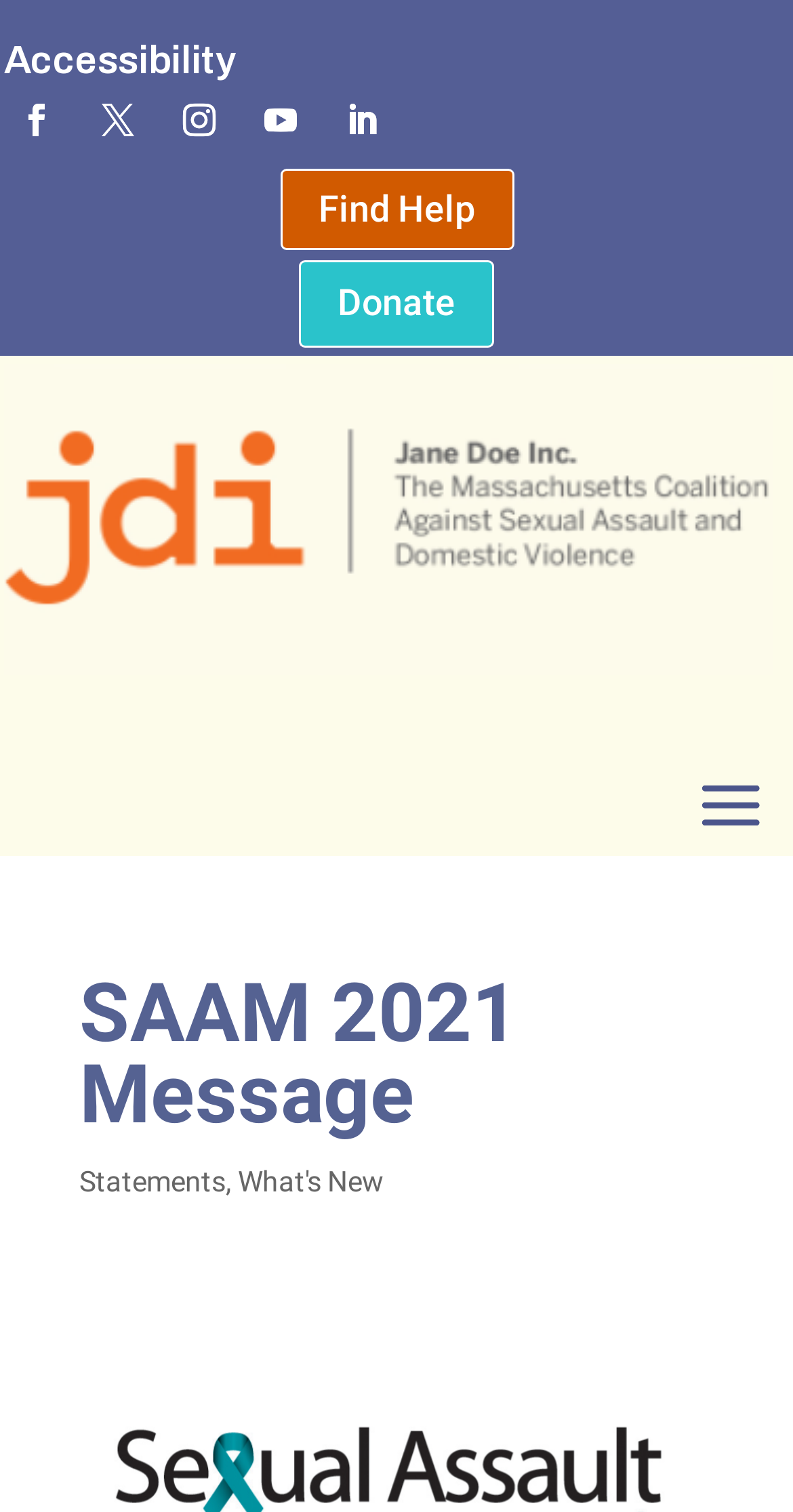Please find the bounding box coordinates of the element that must be clicked to perform the given instruction: "Donate". The coordinates should be four float numbers from 0 to 1, i.e., [left, top, right, bottom].

[0.377, 0.172, 0.623, 0.23]